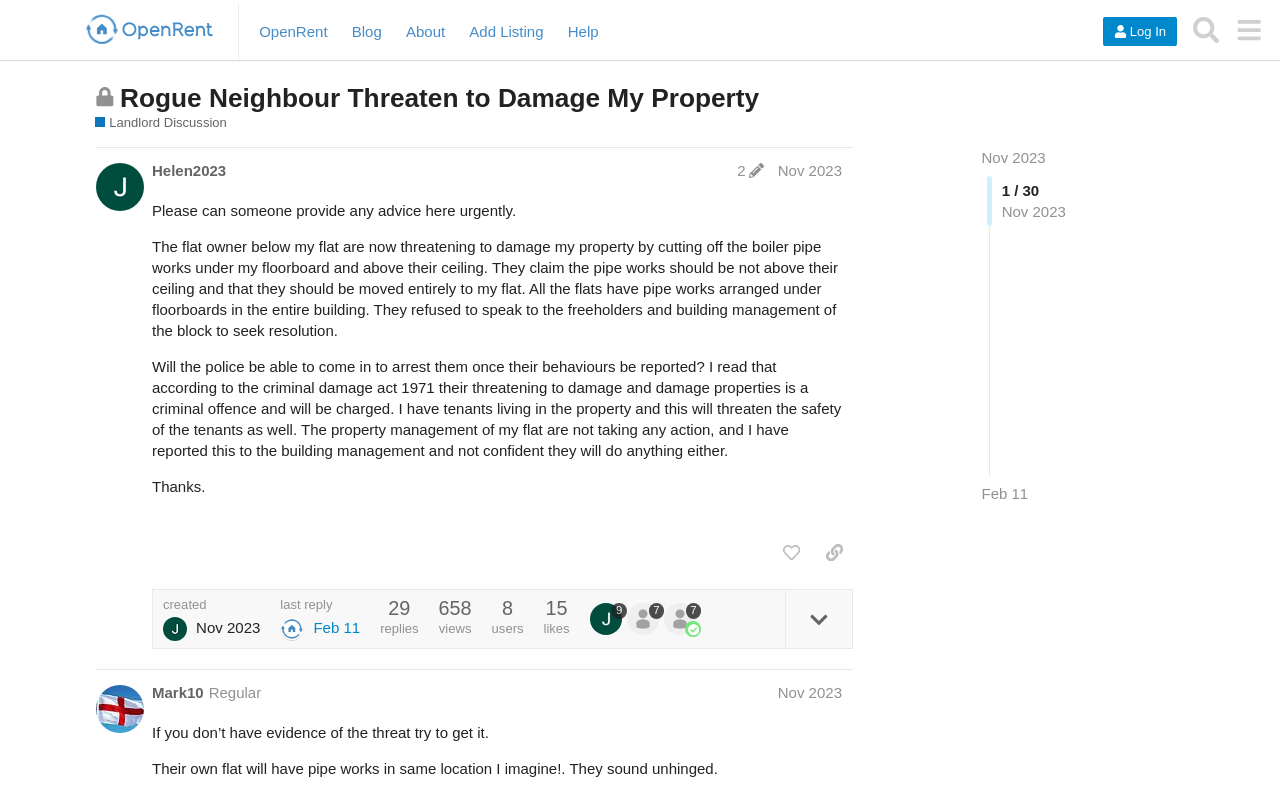Can you identify the bounding box coordinates of the clickable region needed to carry out this instruction: 'View the 'Landlord Discussion' forum'? The coordinates should be four float numbers within the range of 0 to 1, stated as [left, top, right, bottom].

[0.074, 0.141, 0.177, 0.164]